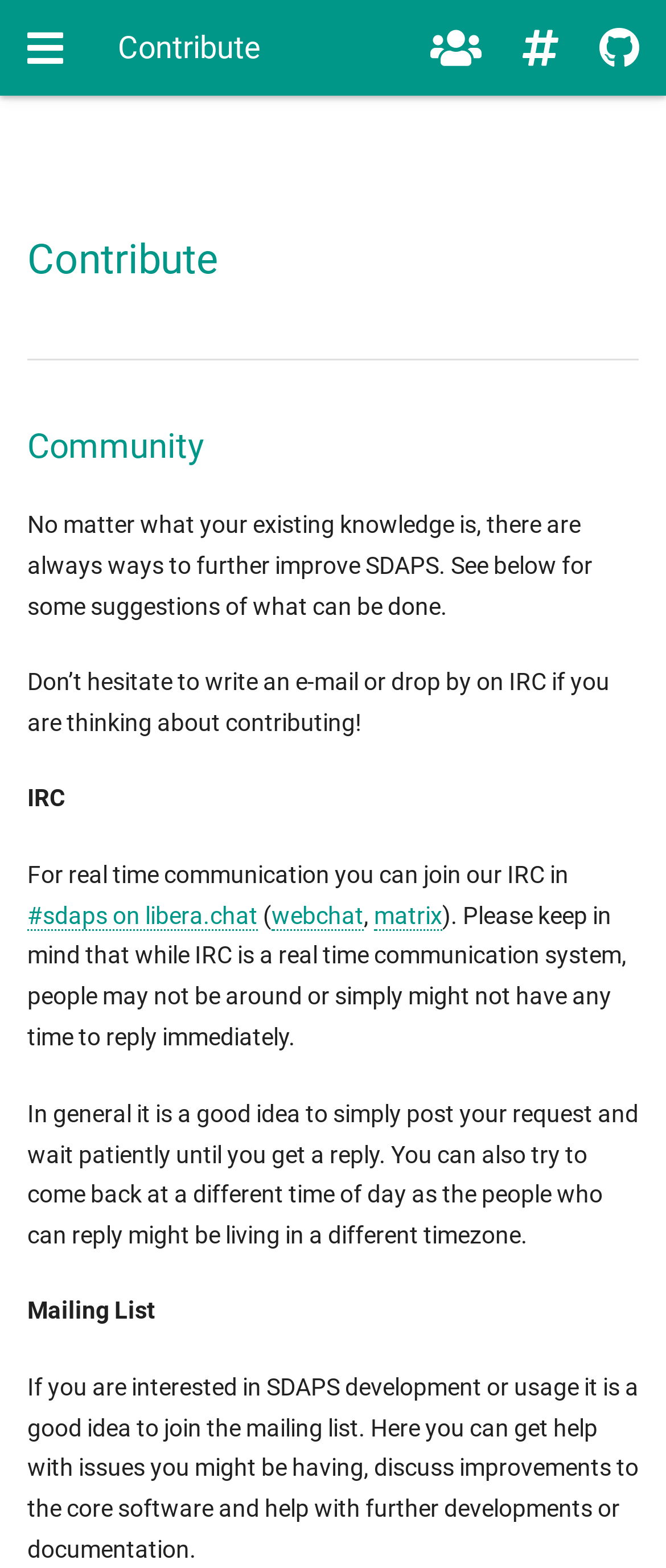What is the alternative to IRC for real-time communication?
Look at the screenshot and respond with a single word or phrase.

Matrix